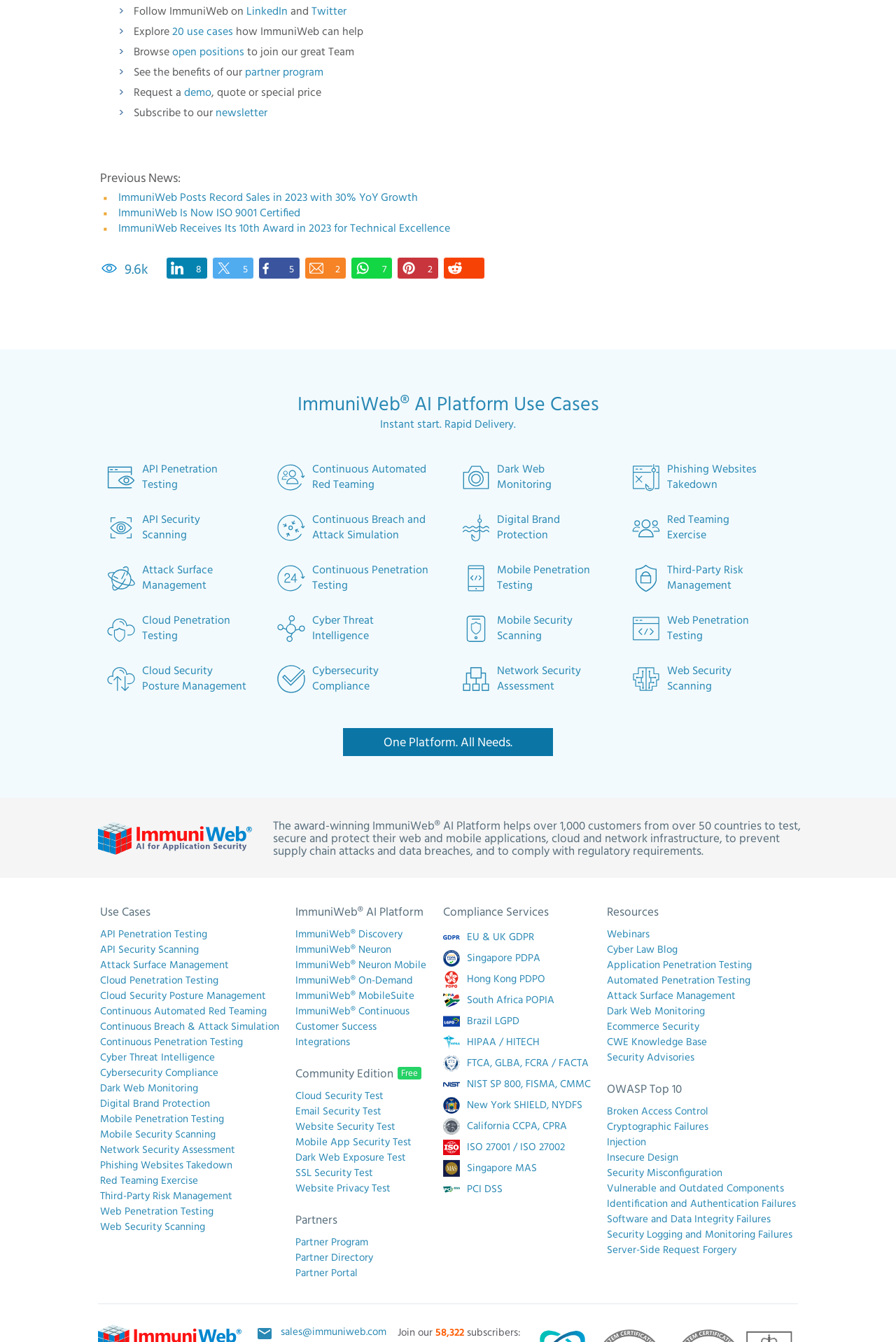Please specify the bounding box coordinates of the clickable region necessary for completing the following instruction: "Explore 20 use cases". The coordinates must consist of four float numbers between 0 and 1, i.e., [left, top, right, bottom].

[0.192, 0.017, 0.26, 0.029]